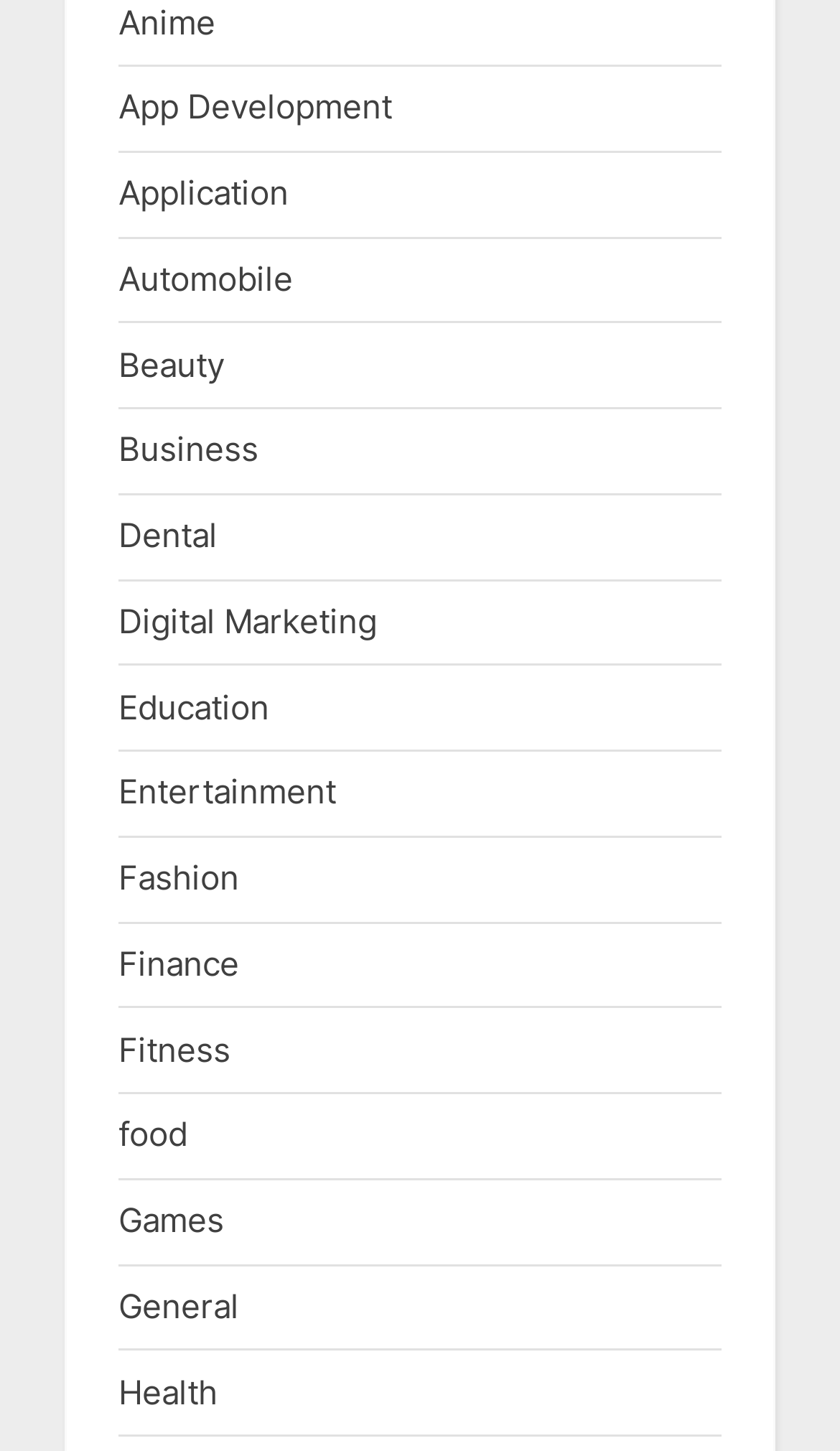Specify the bounding box coordinates of the area to click in order to follow the given instruction: "Browse Fitness."

None